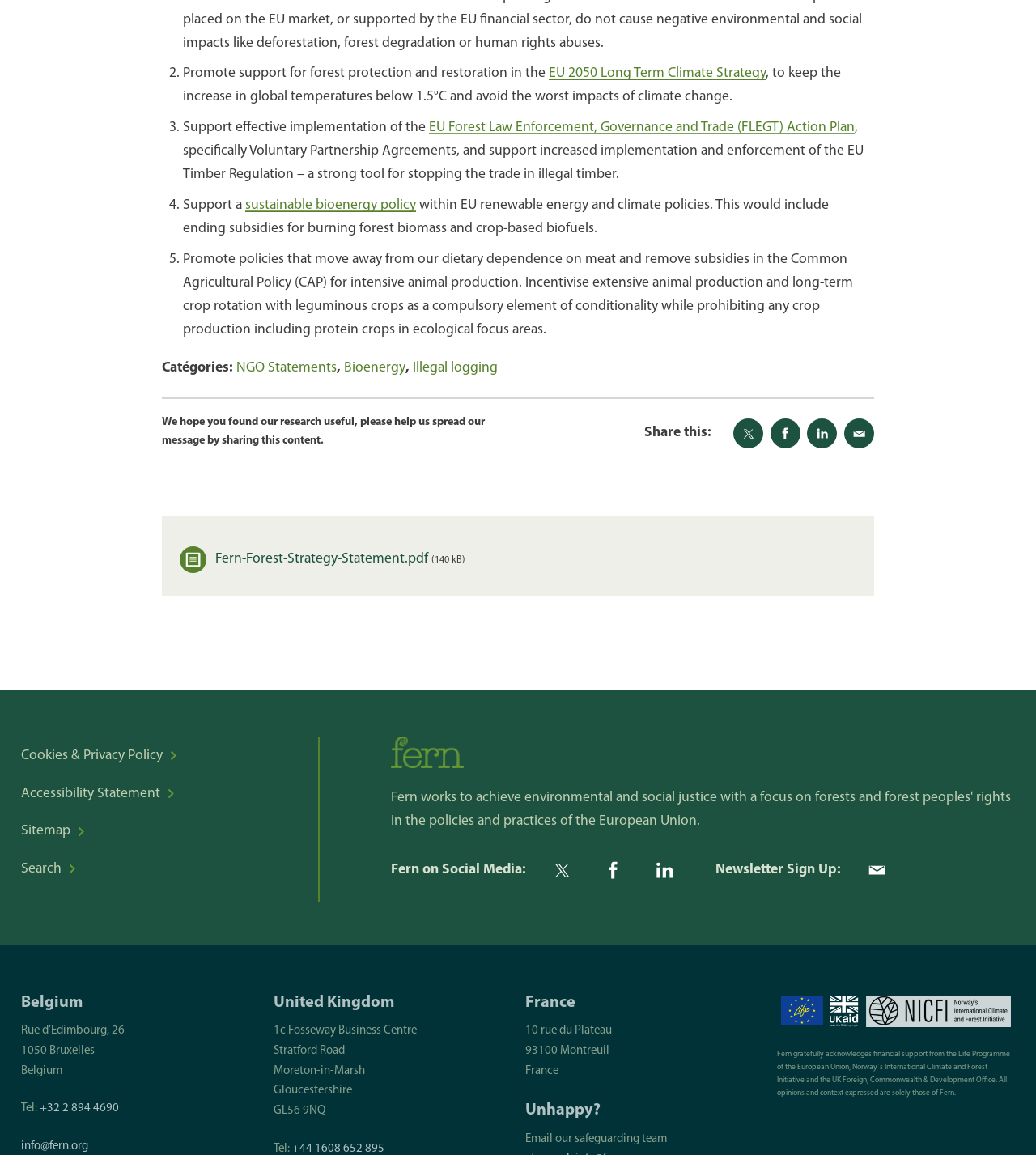Please find the bounding box coordinates of the element's region to be clicked to carry out this instruction: "Download the Fern-Forest-Strategy-Statement.pdf".

[0.173, 0.478, 0.413, 0.49]